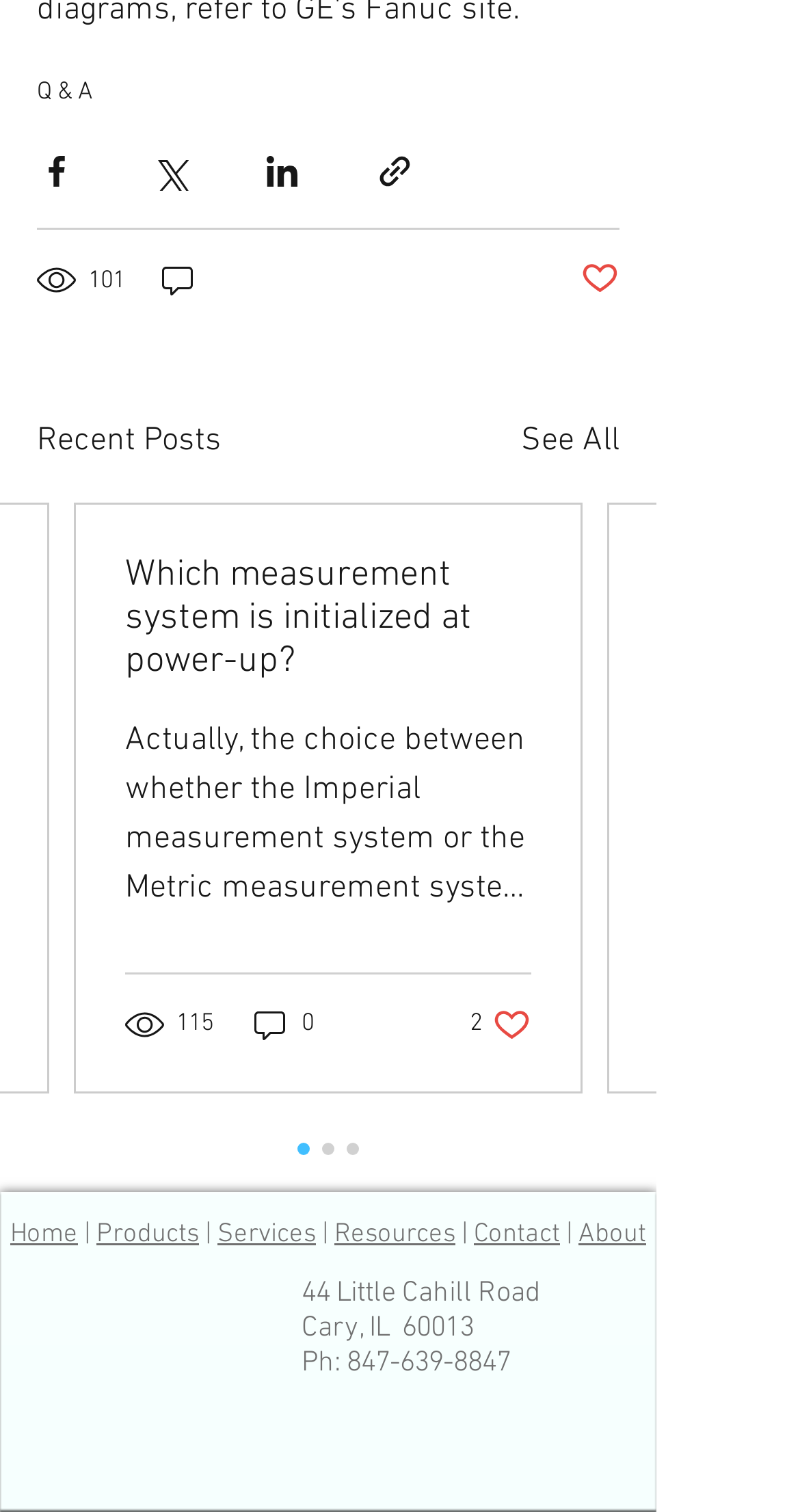How many views does the first post have?
Answer the question with a thorough and detailed explanation.

I found the first post by looking at the article element with the ID 474. Within this element, I found a generic element with the text '115 views', which indicates the number of views for this post.